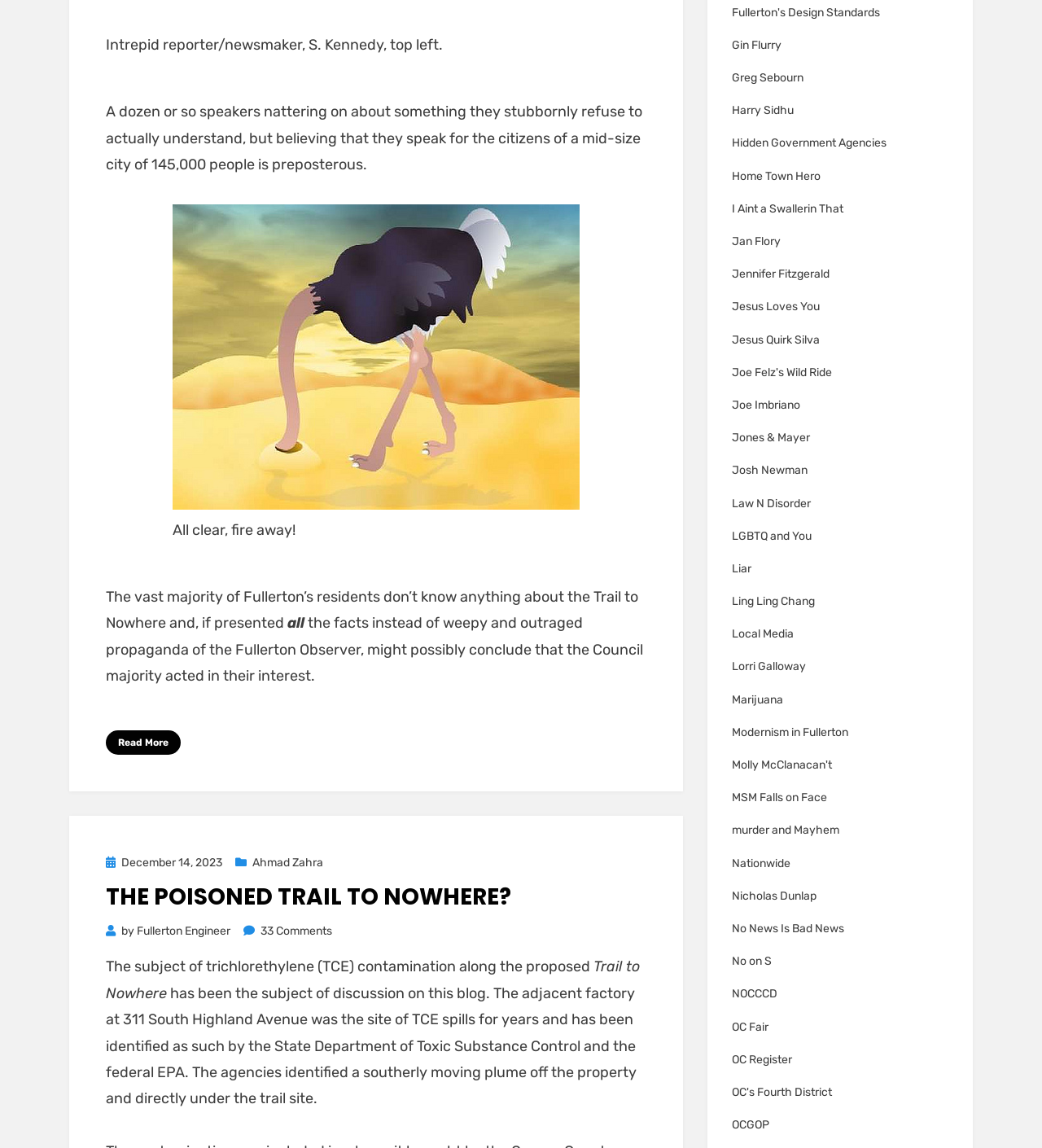Could you determine the bounding box coordinates of the clickable element to complete the instruction: "Click on 'Read More'"? Provide the coordinates as four float numbers between 0 and 1, i.e., [left, top, right, bottom].

[0.102, 0.652, 0.173, 0.675]